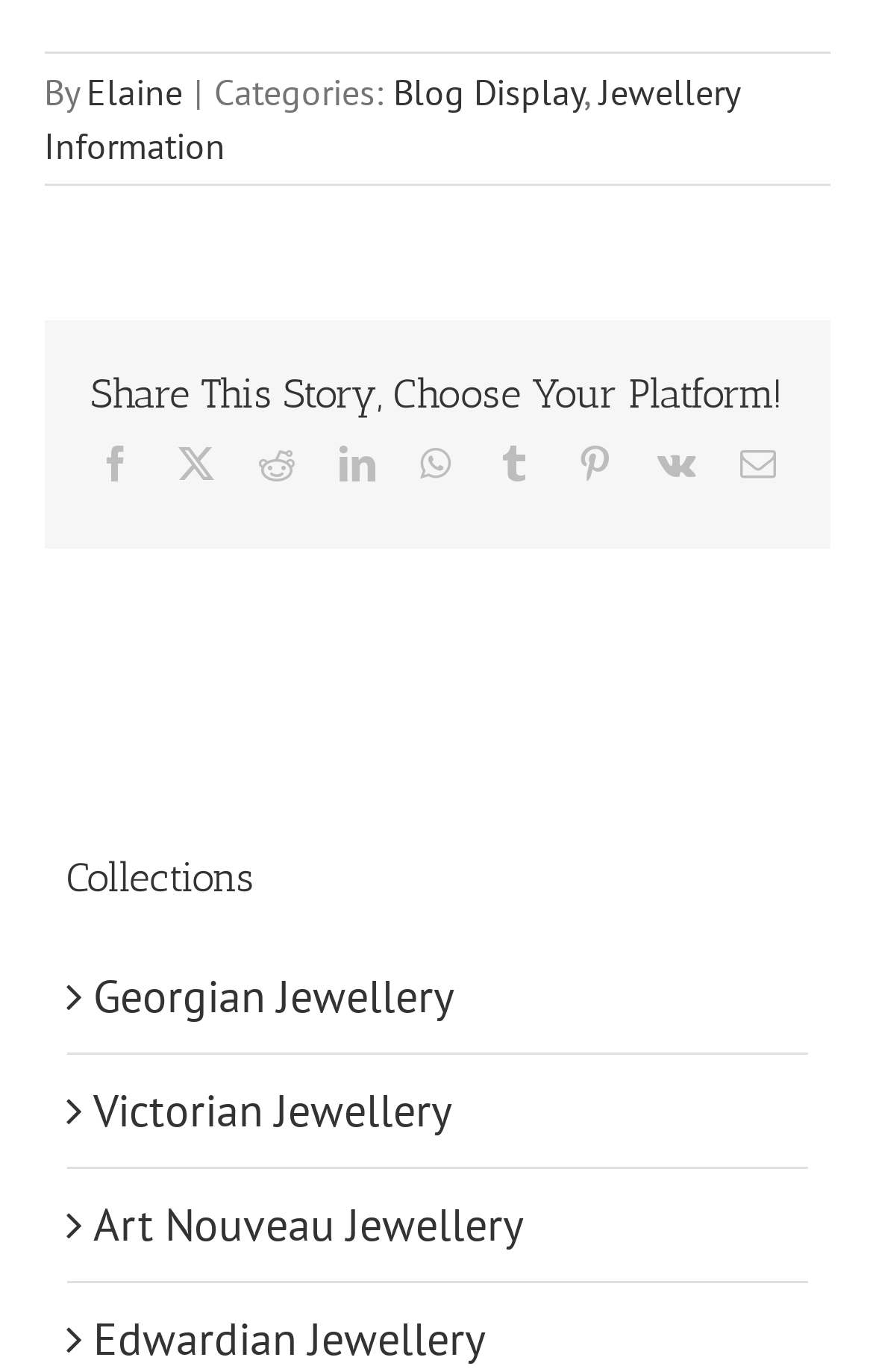Determine the bounding box coordinates of the clickable element necessary to fulfill the instruction: "Share on Facebook". Provide the coordinates as four float numbers within the 0 to 1 range, i.e., [left, top, right, bottom].

[0.112, 0.325, 0.153, 0.351]